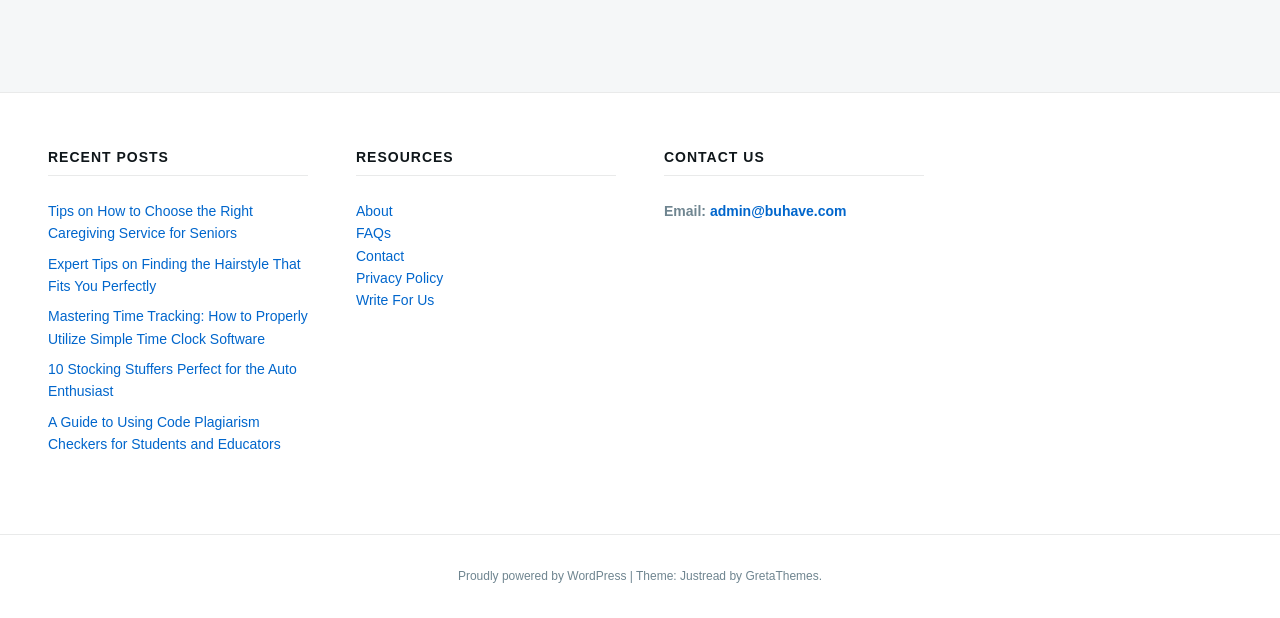Identify the bounding box coordinates of the element that should be clicked to fulfill this task: "Read about tips on choosing the right caregiving service for seniors". The coordinates should be provided as four float numbers between 0 and 1, i.e., [left, top, right, bottom].

[0.038, 0.328, 0.198, 0.39]